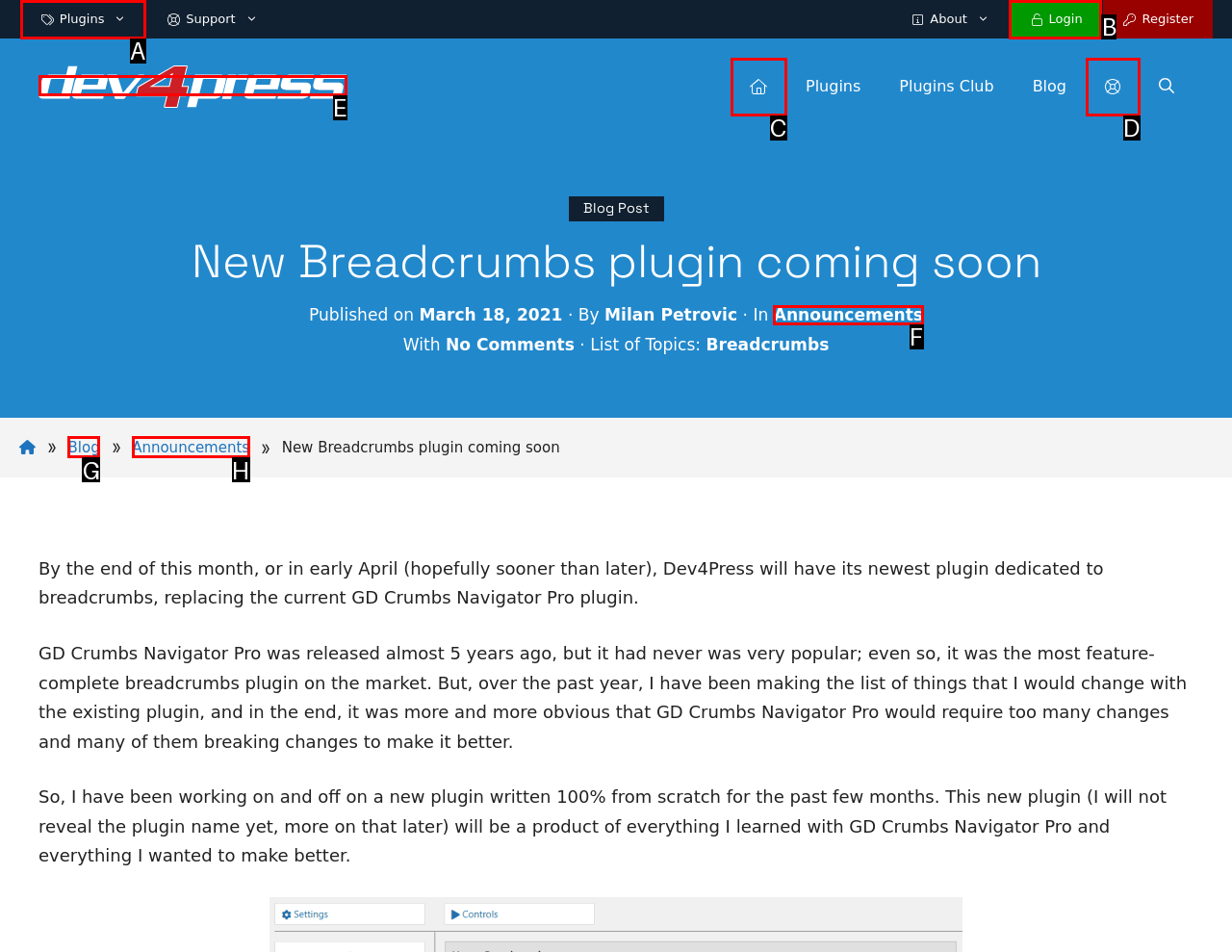Choose the HTML element that corresponds to the description: title="Dev4Press"
Provide the answer by selecting the letter from the given choices.

E